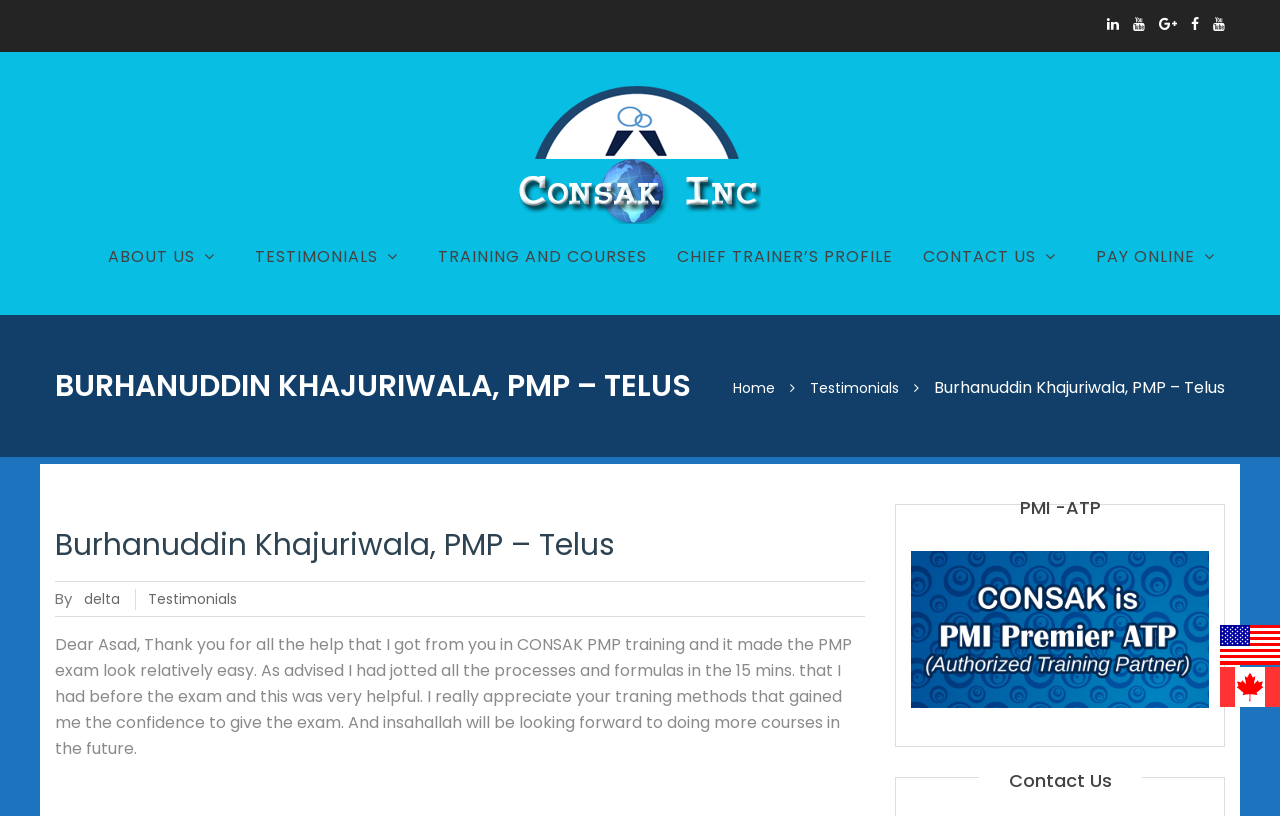Locate the bounding box coordinates of the element's region that should be clicked to carry out the following instruction: "Contact Consak Inc". The coordinates need to be four float numbers between 0 and 1, i.e., [left, top, right, bottom].

[0.721, 0.281, 0.833, 0.35]